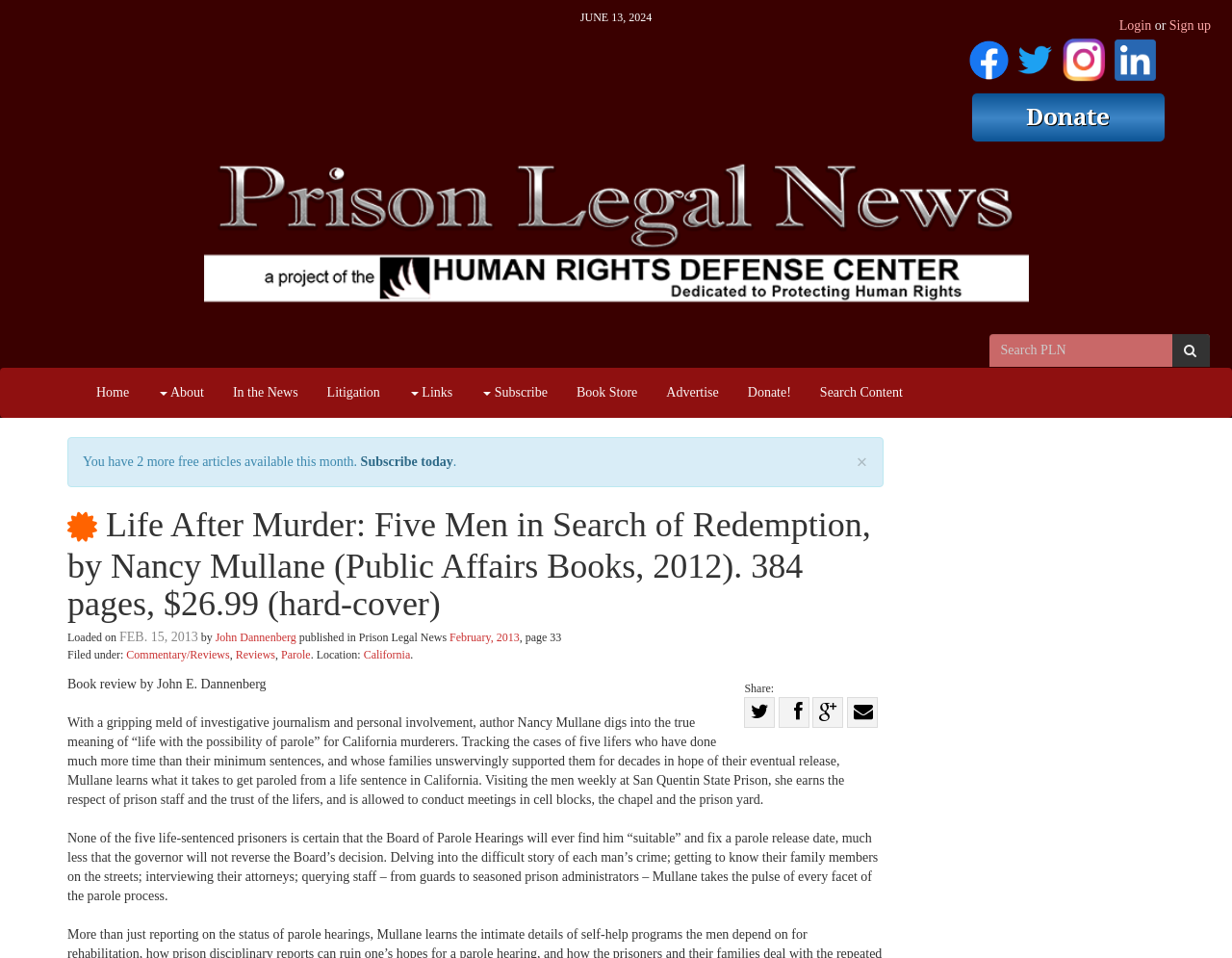What is the name of the book being reviewed?
Answer with a single word or phrase by referring to the visual content.

Life After Murder